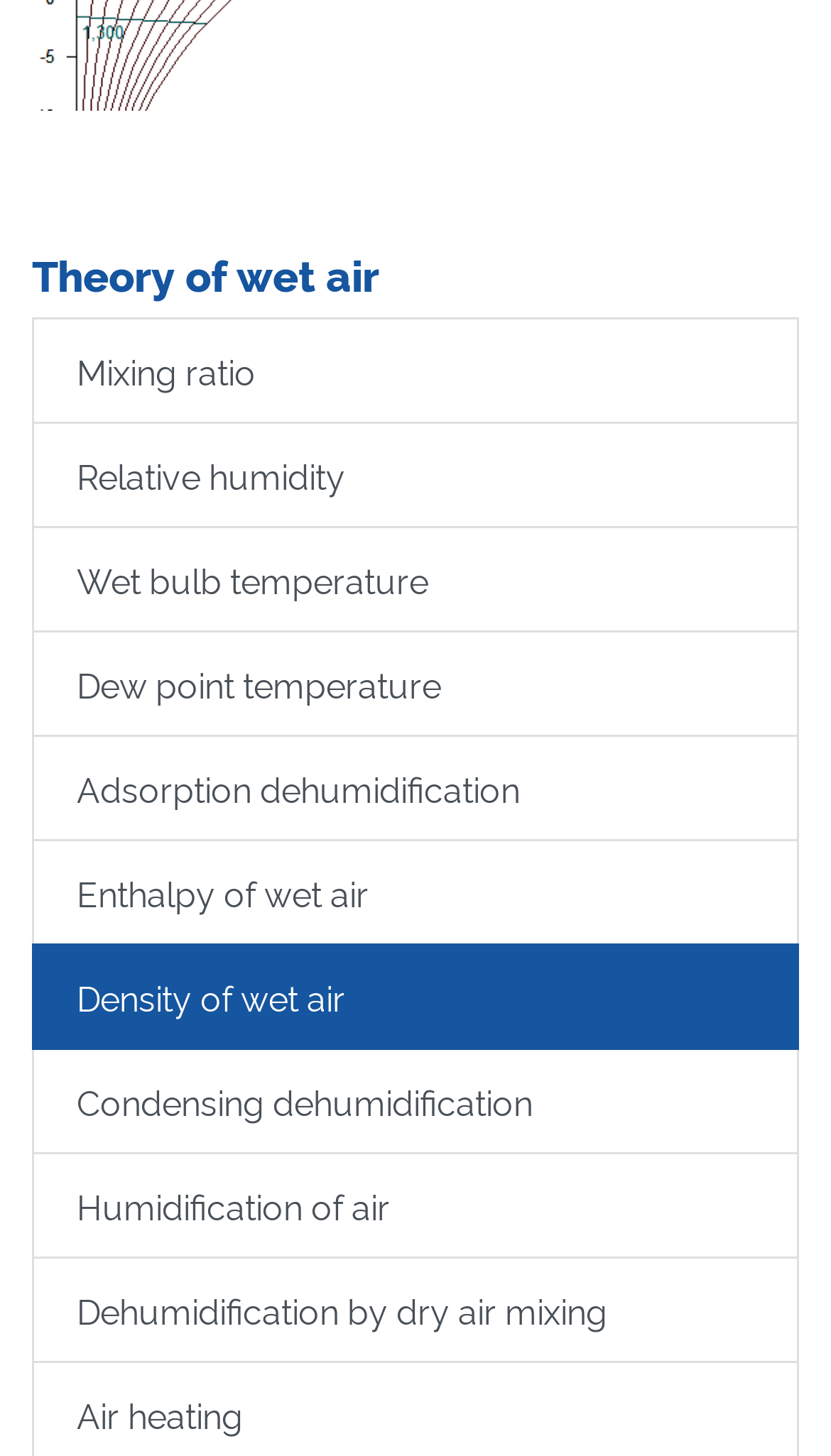Determine the bounding box coordinates of the clickable area required to perform the following instruction: "Explore mixing ratio". The coordinates should be represented as four float numbers between 0 and 1: [left, top, right, bottom].

[0.038, 0.218, 0.962, 0.291]